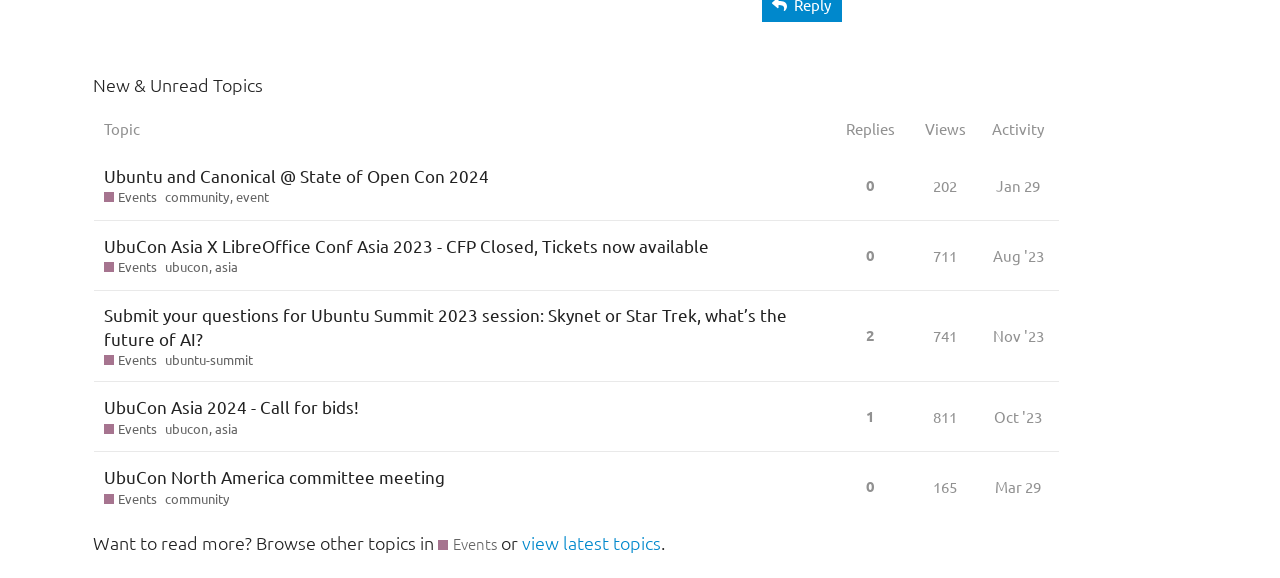Please examine the image and provide a detailed answer to the question: When was the last topic posted?

I looked at the last row in the table and found the link element with the text 'Mar 29', which indicates that the last topic was posted on March 29.